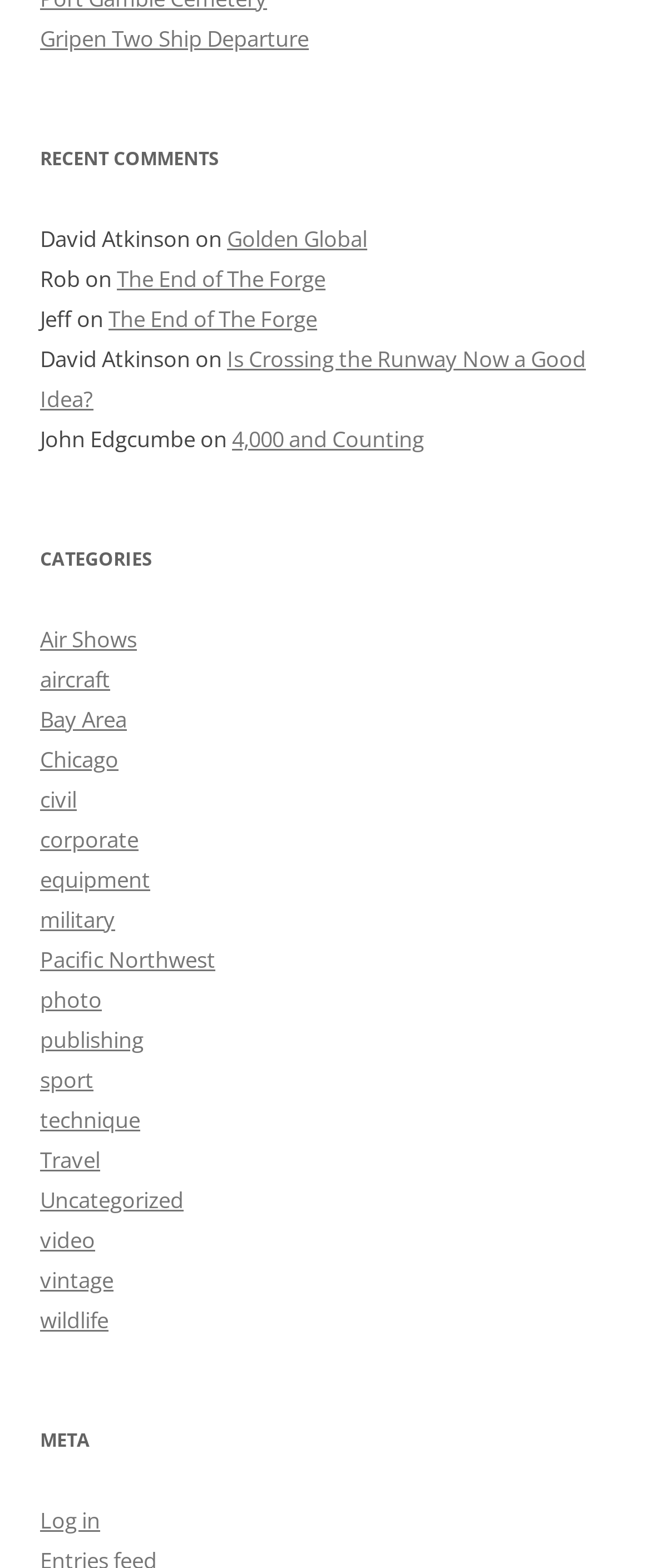What is the last category listed?
Using the image as a reference, give a one-word or short phrase answer.

wildlife